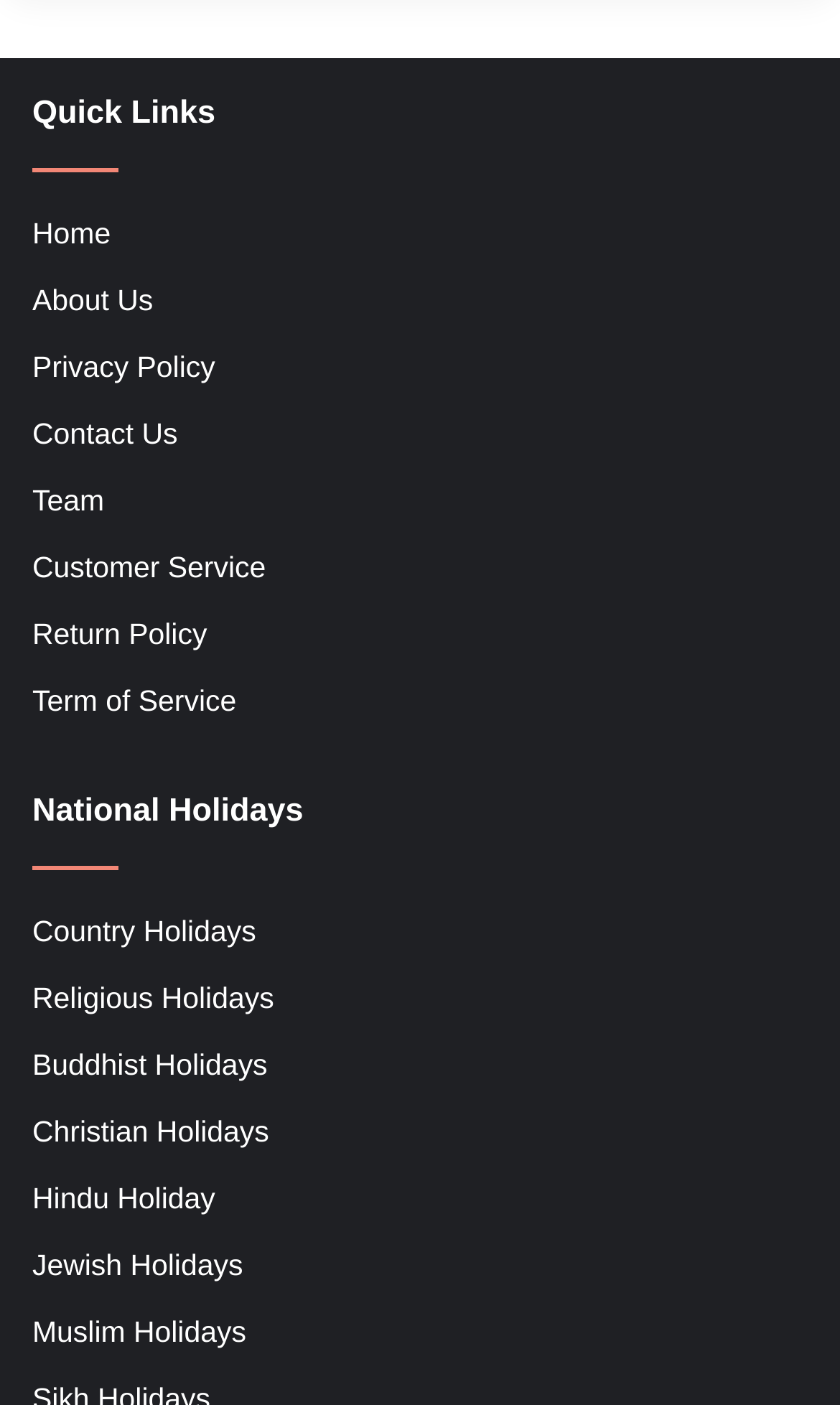Could you determine the bounding box coordinates of the clickable element to complete the instruction: "read privacy policy"? Provide the coordinates as four float numbers between 0 and 1, i.e., [left, top, right, bottom].

[0.038, 0.25, 0.256, 0.273]